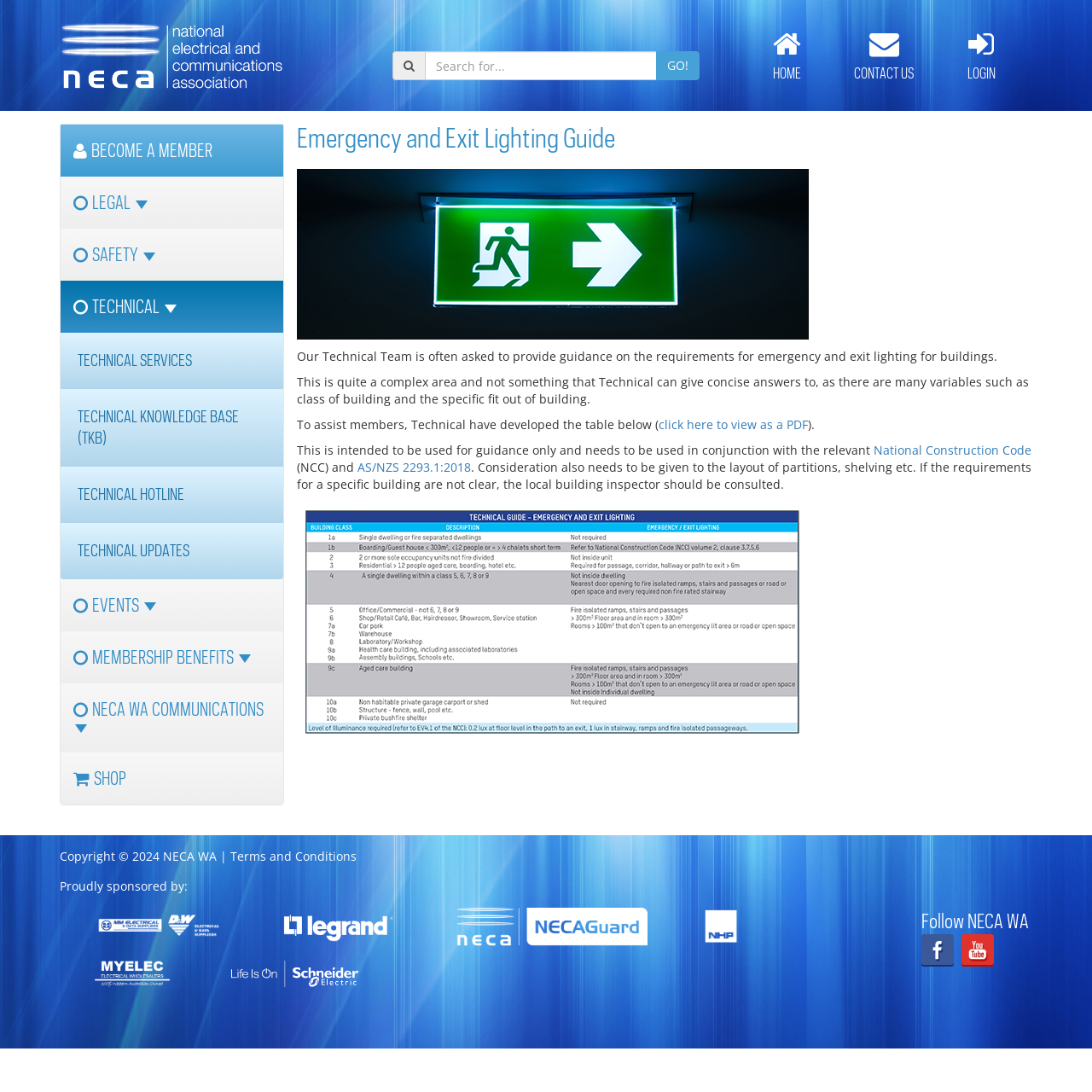Locate the primary headline on the webpage and provide its text.

Emergency and Exit Lighting Guide